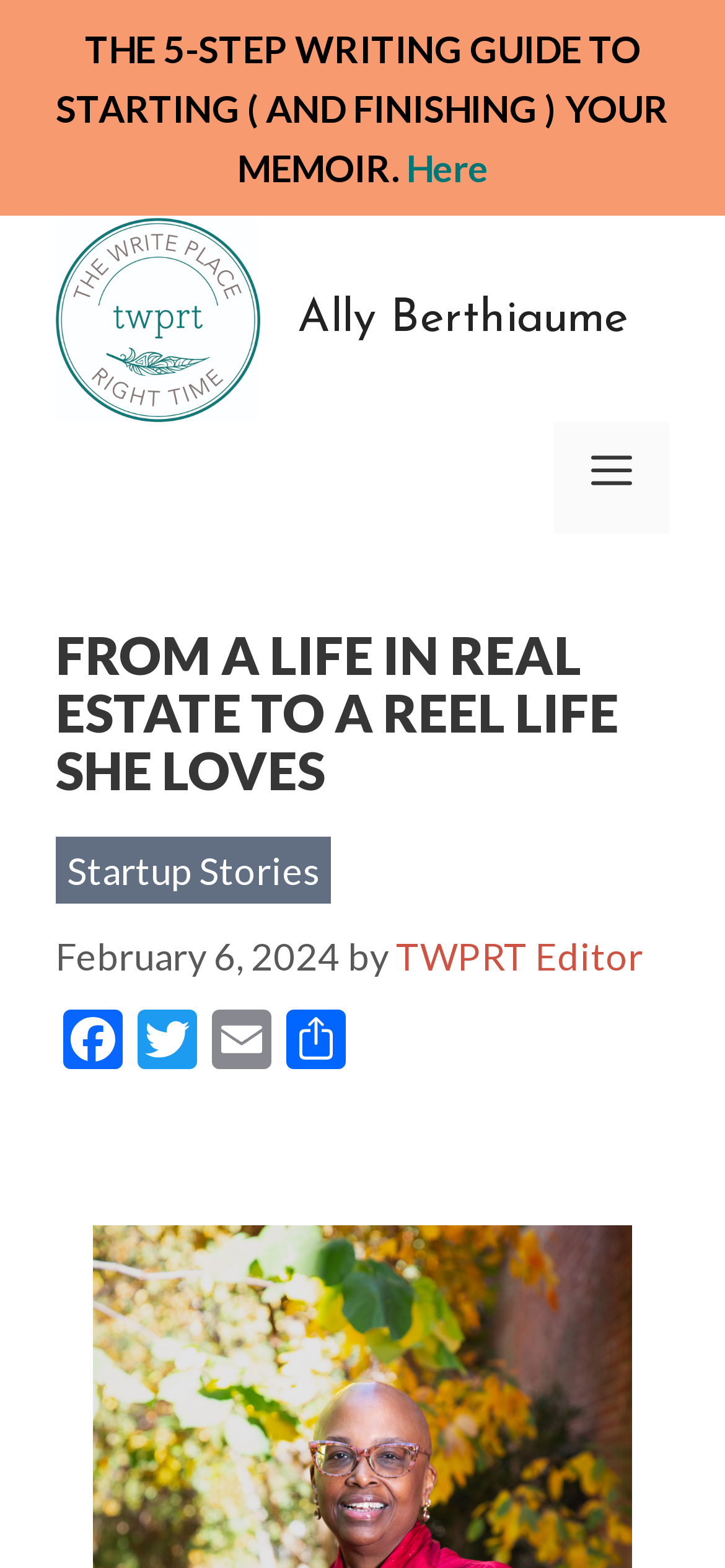Please locate the bounding box coordinates for the element that should be clicked to achieve the following instruction: "Click the 'MENU' button". Ensure the coordinates are given as four float numbers between 0 and 1, i.e., [left, top, right, bottom].

[0.764, 0.269, 0.923, 0.341]